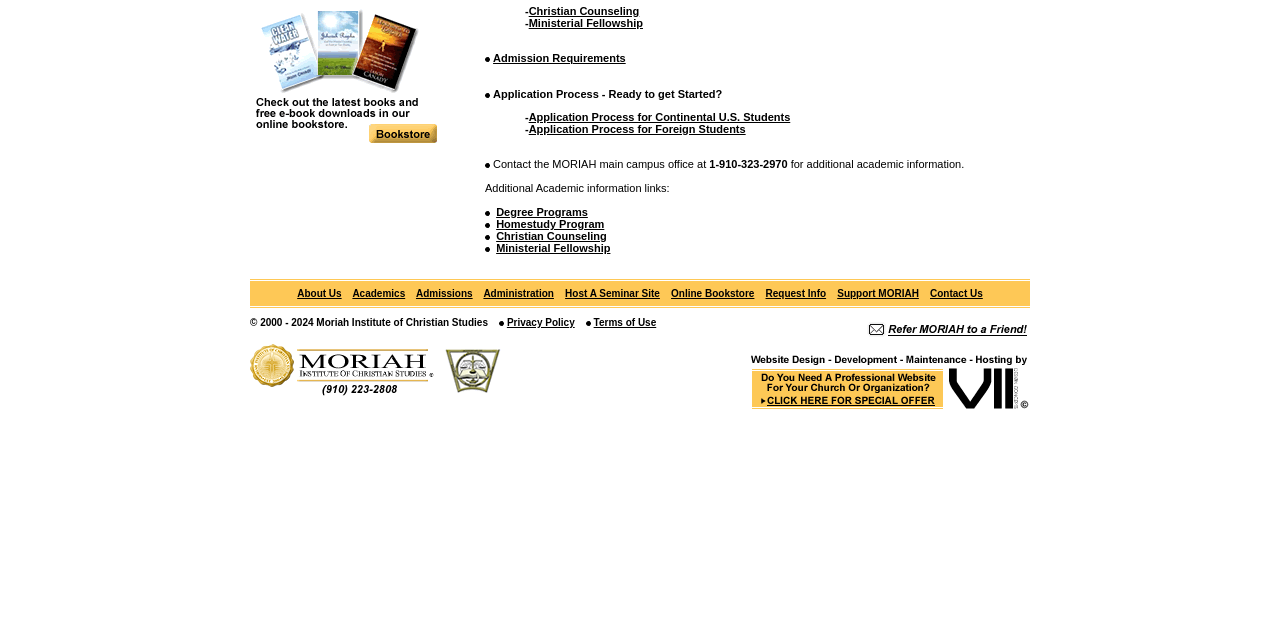Find the bounding box coordinates for the HTML element specified by: "Host A Seminar Site".

[0.441, 0.45, 0.516, 0.467]